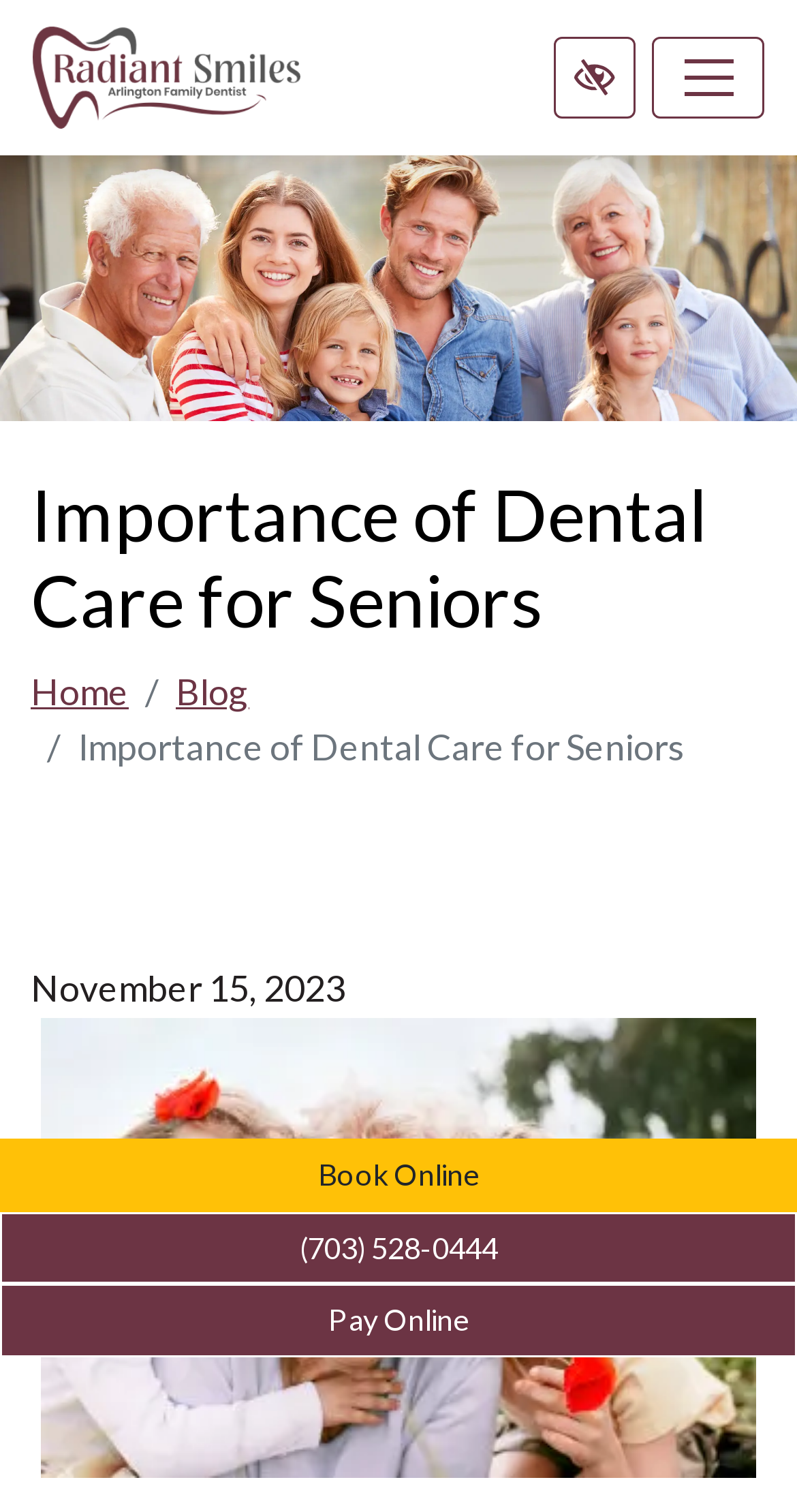Extract the text of the main heading from the webpage.

Importance of Dental Care for Seniors